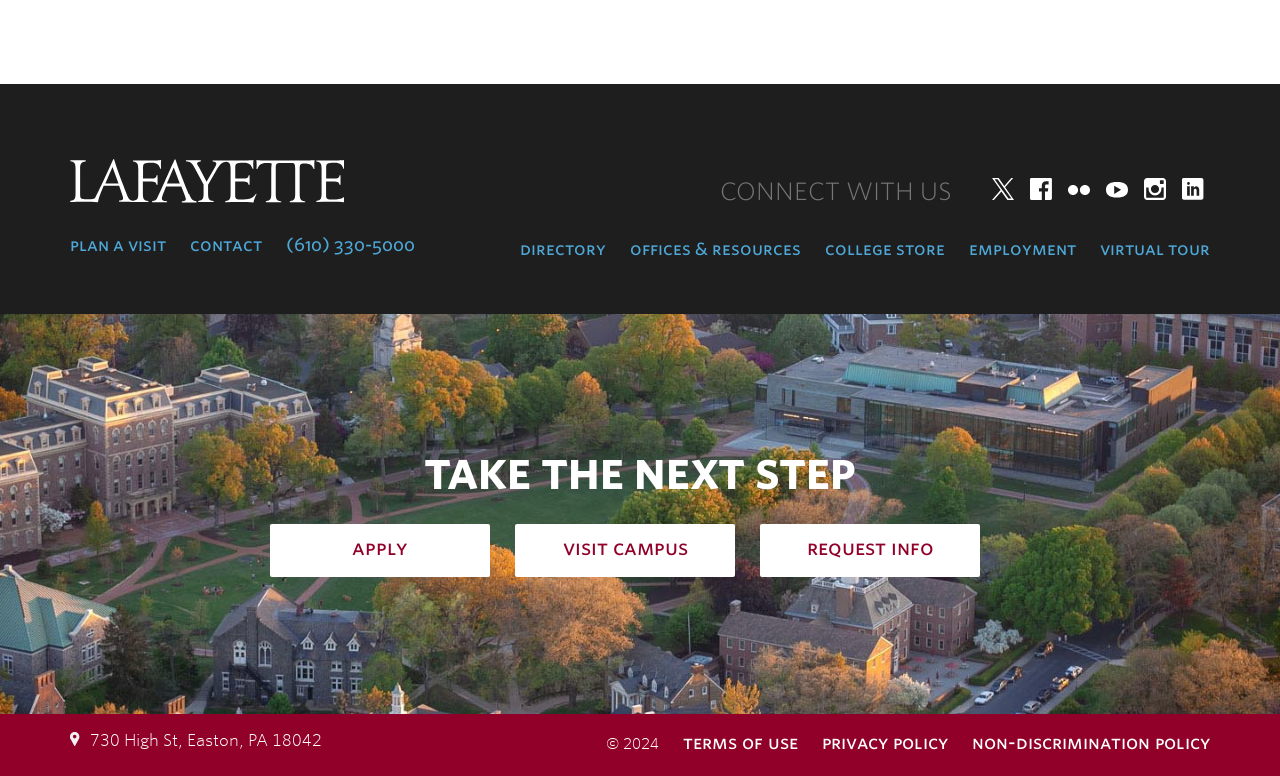Identify the bounding box coordinates of the HTML element based on this description: "LinkedIn".

[0.919, 0.222, 0.945, 0.265]